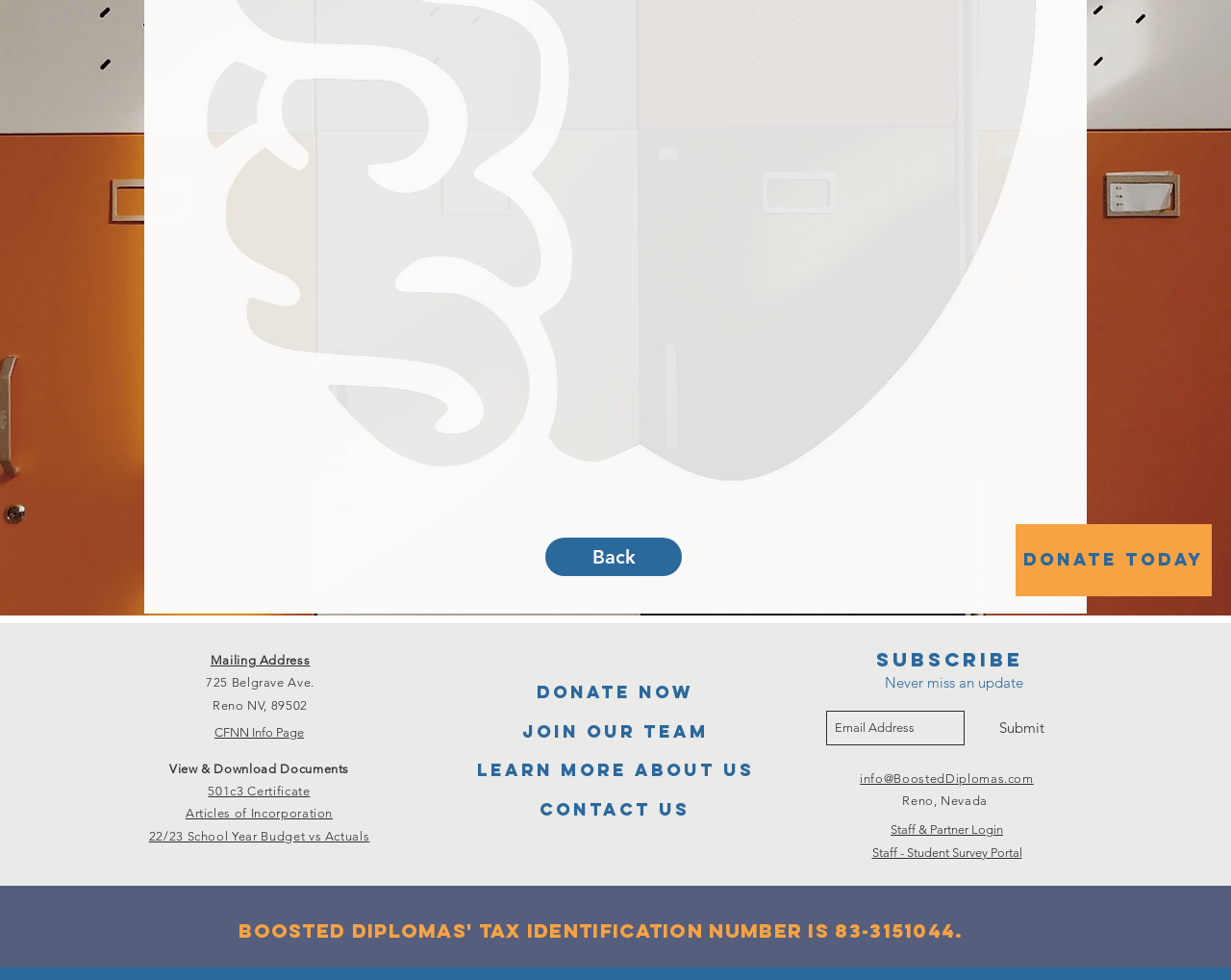Determine the bounding box for the UI element that matches this description: "Join our team".

[0.42, 0.727, 0.58, 0.767]